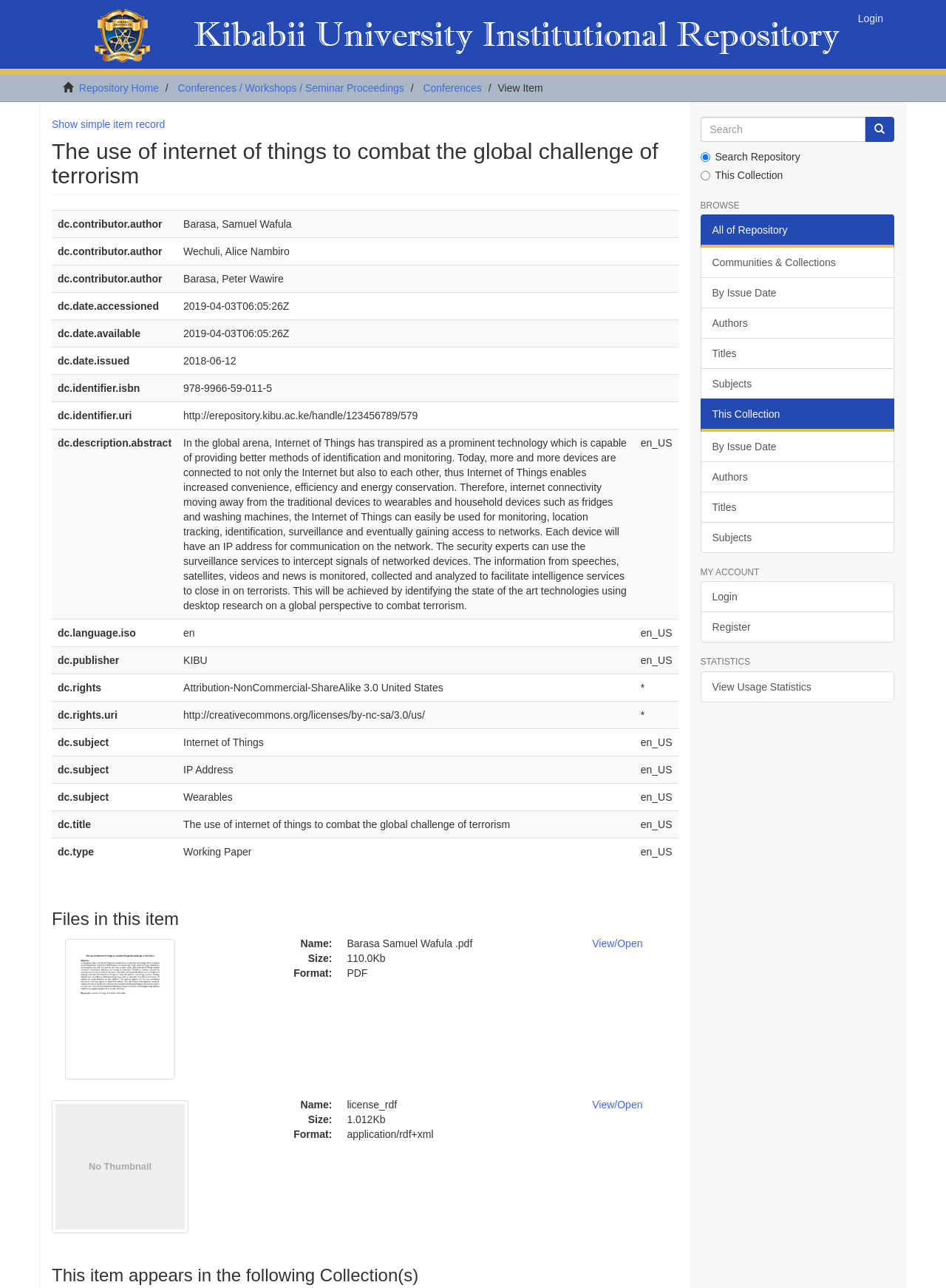Give a one-word or short phrase answer to the question: 
What is the title of the item?

The use of internet of things to combat the global challenge of terrorism